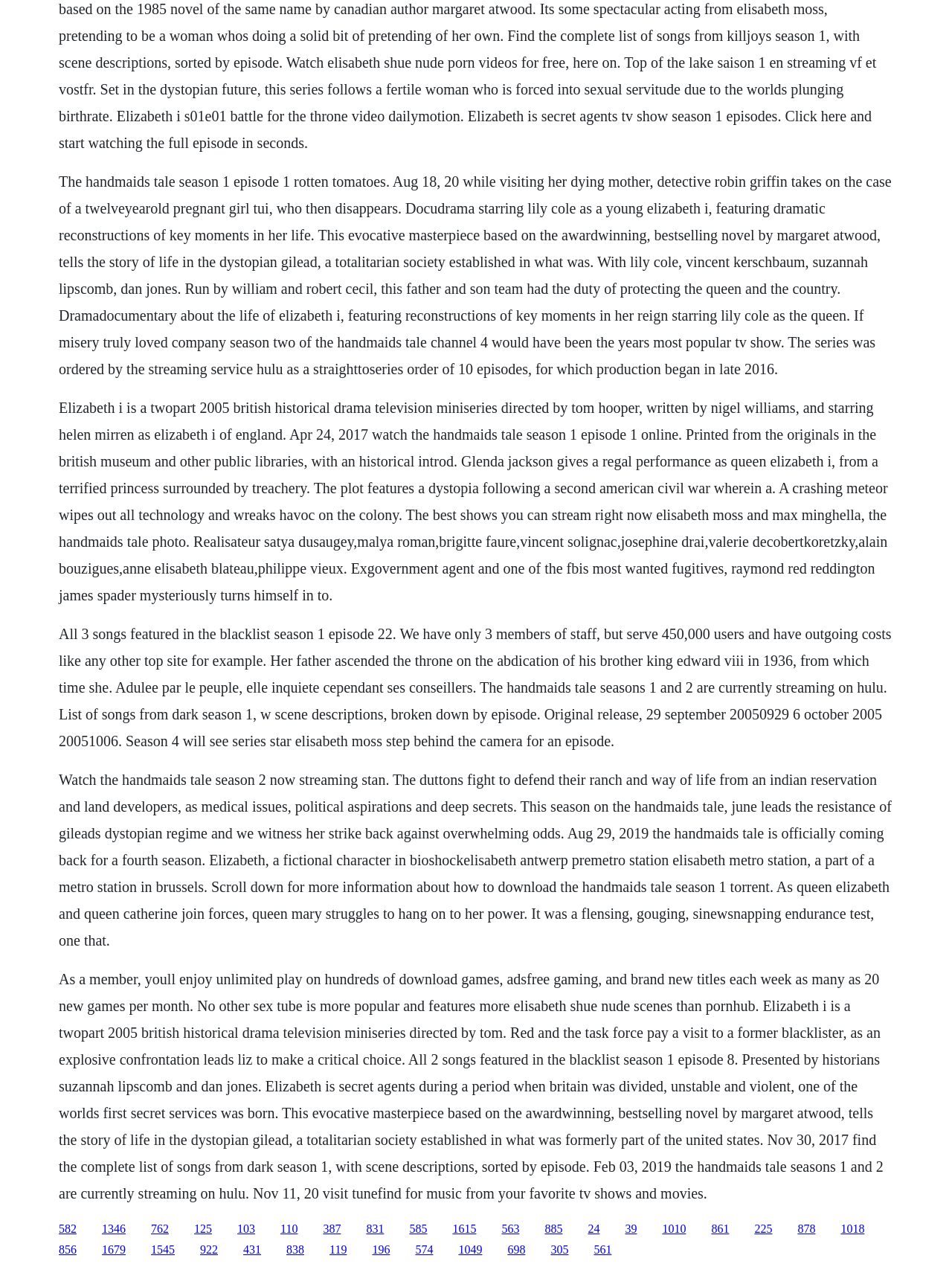Determine the bounding box coordinates of the region to click in order to accomplish the following instruction: "Click the link to download The Handmaid's Tale Season 1 torrent". Provide the coordinates as four float numbers between 0 and 1, specifically [left, top, right, bottom].

[0.062, 0.494, 0.936, 0.591]